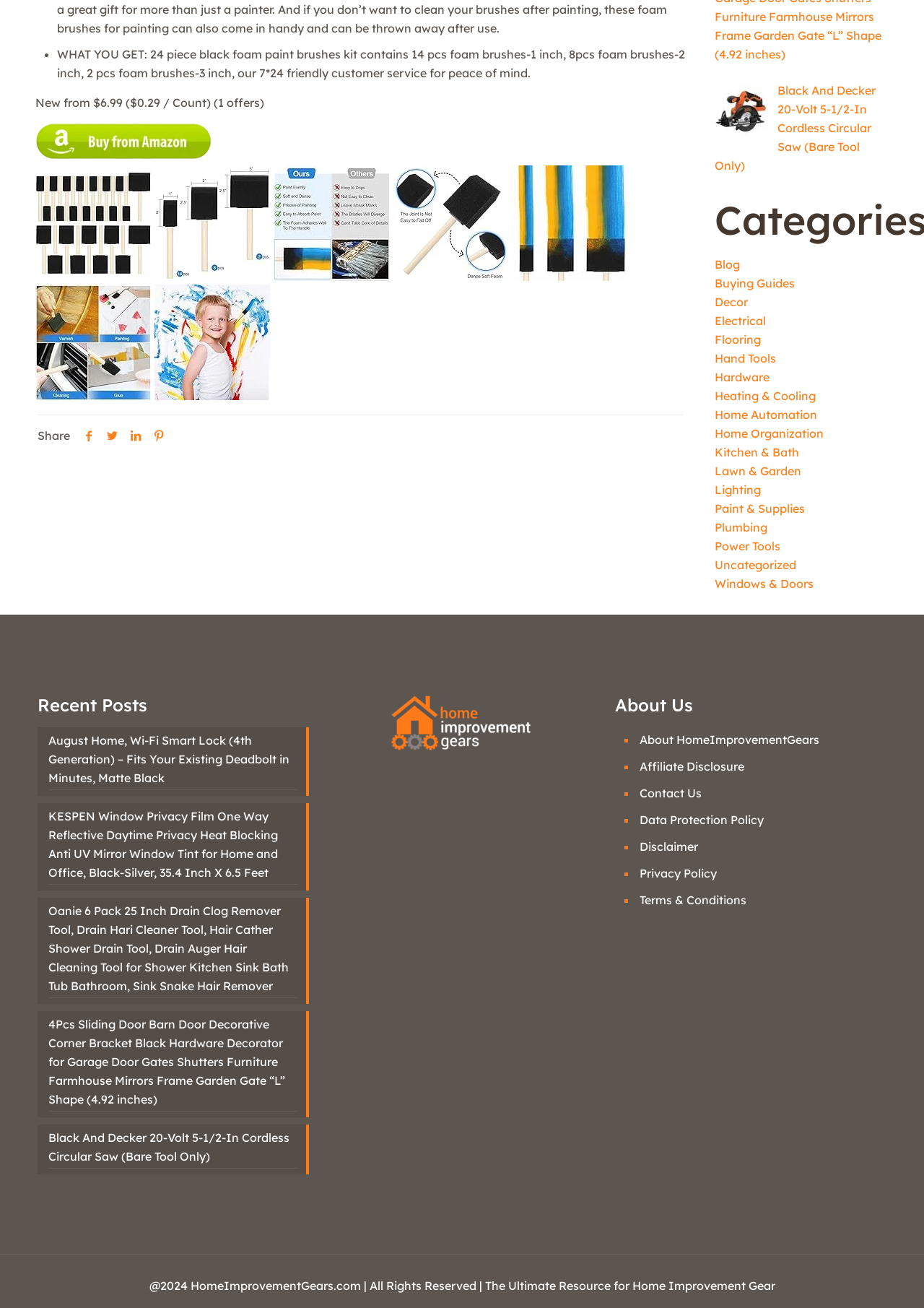What is the purpose of the social media icons?
Look at the image and respond with a single word or a short phrase.

Share